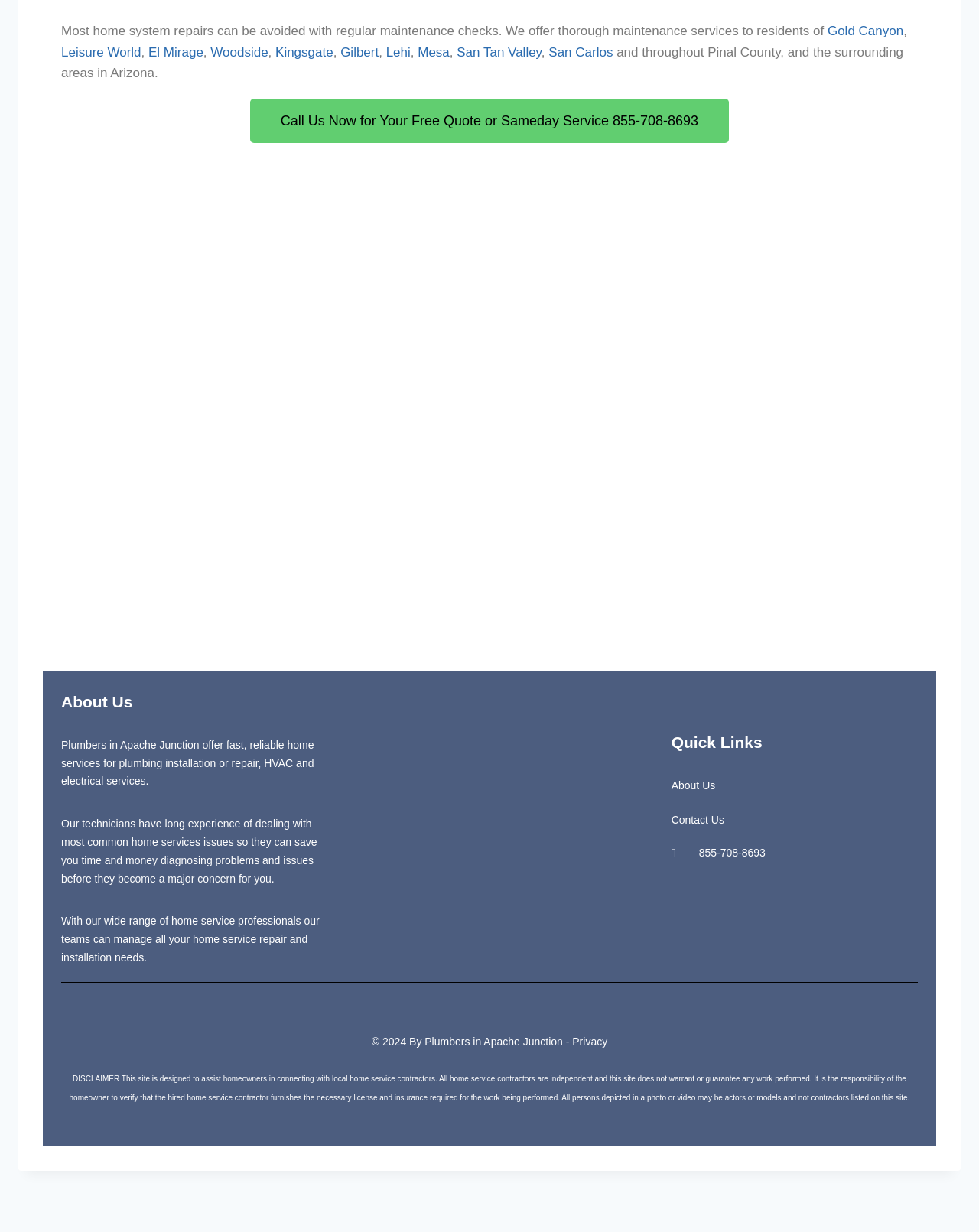What is the phone number for a free quote or same-day service?
Please analyze the image and answer the question with as much detail as possible.

The phone number can be found in the link text 'Call Us Now for Your Free Quote or Sameday Service 855-708-8693' which provides the phone number for a free quote or same-day service.